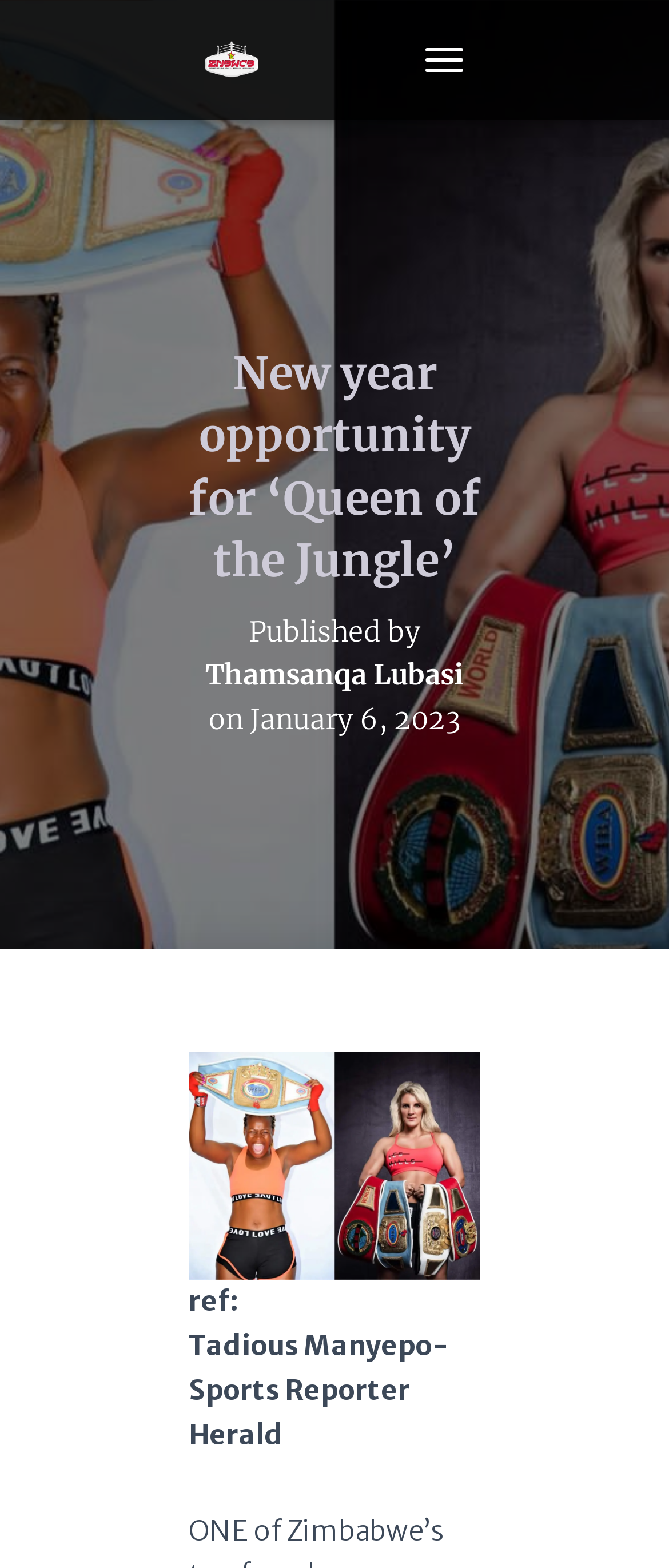Analyze and describe the webpage in a detailed narrative.

The webpage appears to be a news article about a Zimbabwean female boxer, Monalisa Sibanda, who has been offered an opportunity to become a world champion. 

At the top left of the page, there is a link and an image, both labeled "Combat Sports". To the right of these elements, there is a button labeled "TOGGLE NAVIGATION". 

Below the "Combat Sports" link and image, there is a heading that reads "New year opportunity for ‘Queen of the Jungle’". Underneath this heading, there is another heading that displays the publication information, including the author's name, "Thamsanqa Lubasi", and the date, "January 6, 2023". 

To the right of the author's name, there is a link to the author's profile. Next to the date, there is a time element, but it does not display any text. 

Further down the page, there is a figure, which likely contains an image related to the article. Below the figure, there are three blocks of text. The first block reads "ref:", the second block reads "Tadious Manyepo-Sports Reporter", and the third block reads "Herald". 

At the bottom right of the page, there is a button with no label, accompanied by a small image.